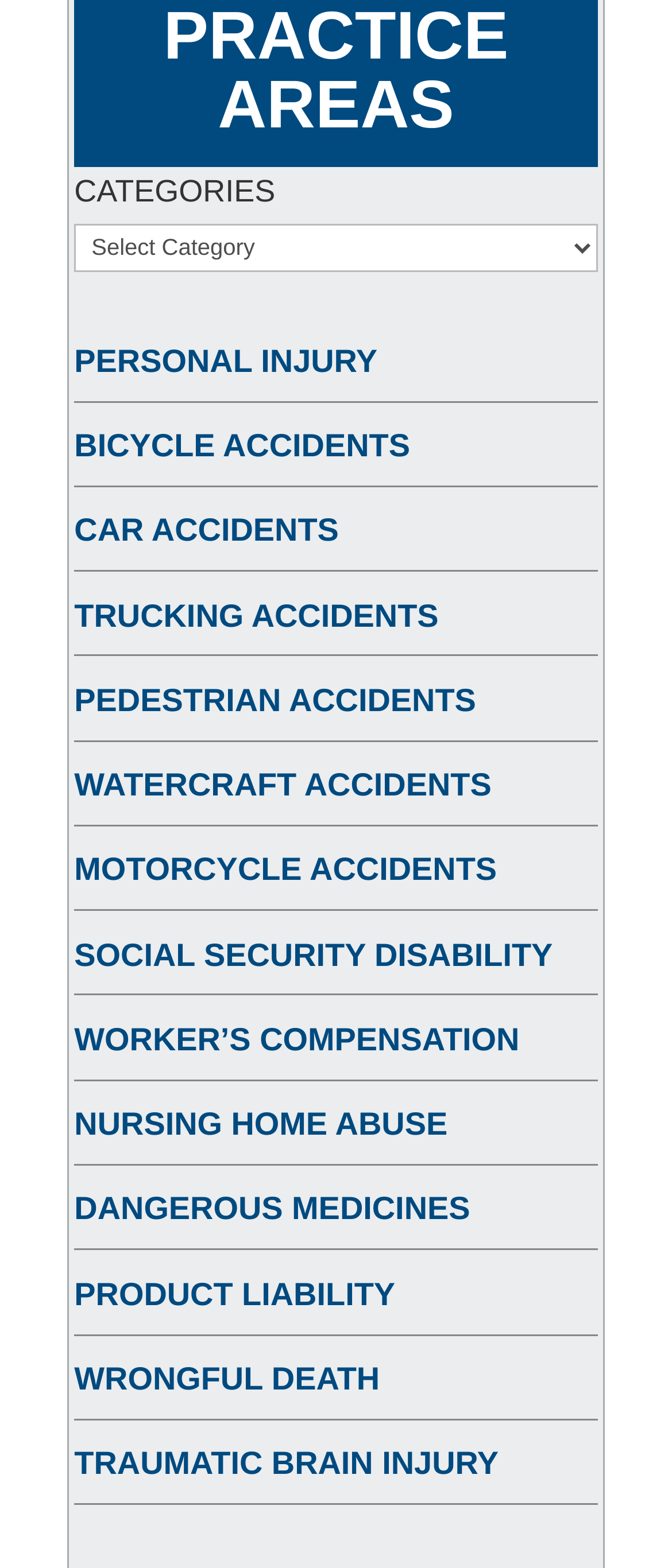Determine the bounding box coordinates for the area you should click to complete the following instruction: "Read about trucking accidents".

[0.111, 0.381, 0.653, 0.404]